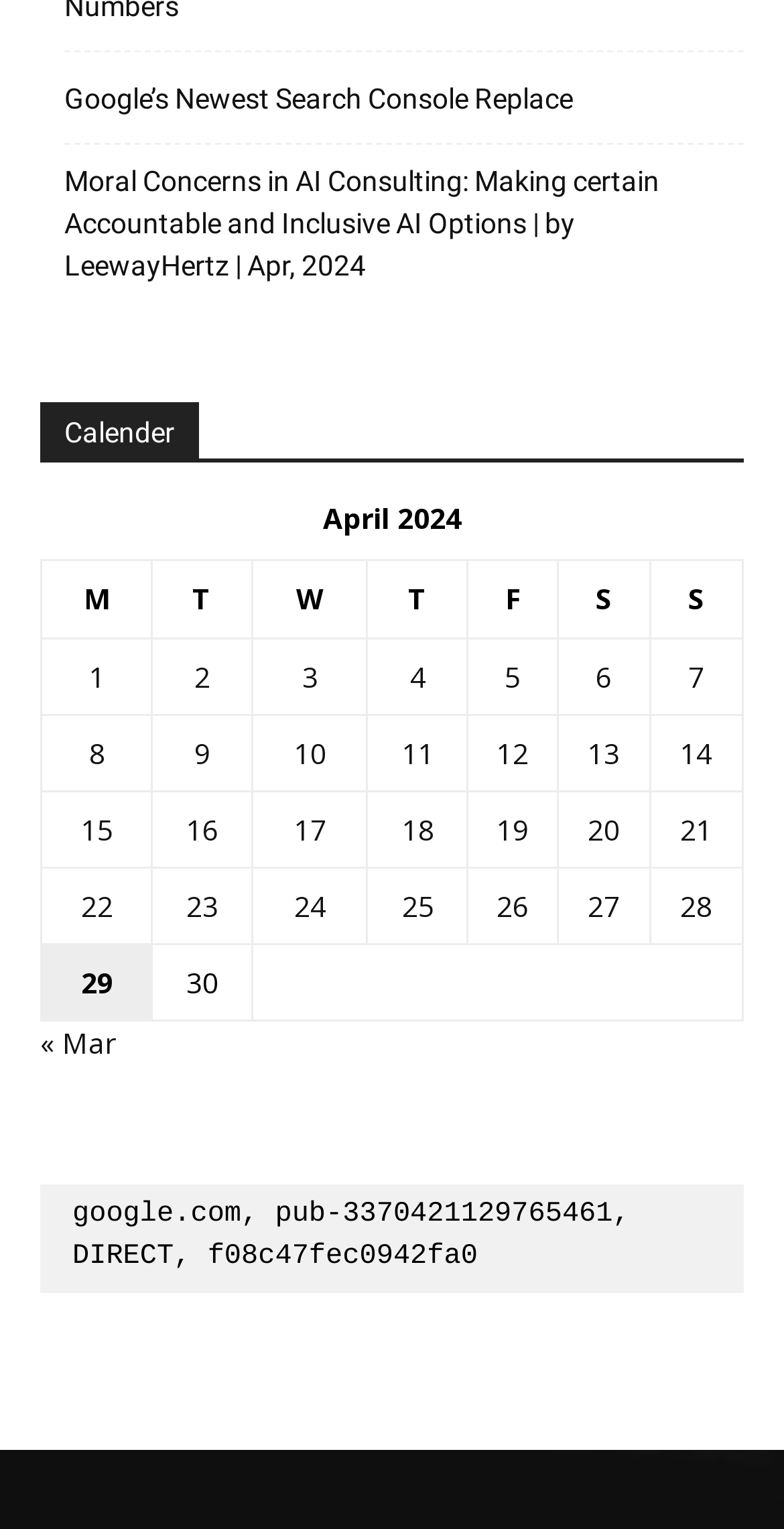Please identify the bounding box coordinates of the clickable region that I should interact with to perform the following instruction: "View posts published on 1 April 2024". The coordinates should be expressed as four float numbers between 0 and 1, i.e., [left, top, right, bottom].

[0.113, 0.431, 0.134, 0.456]